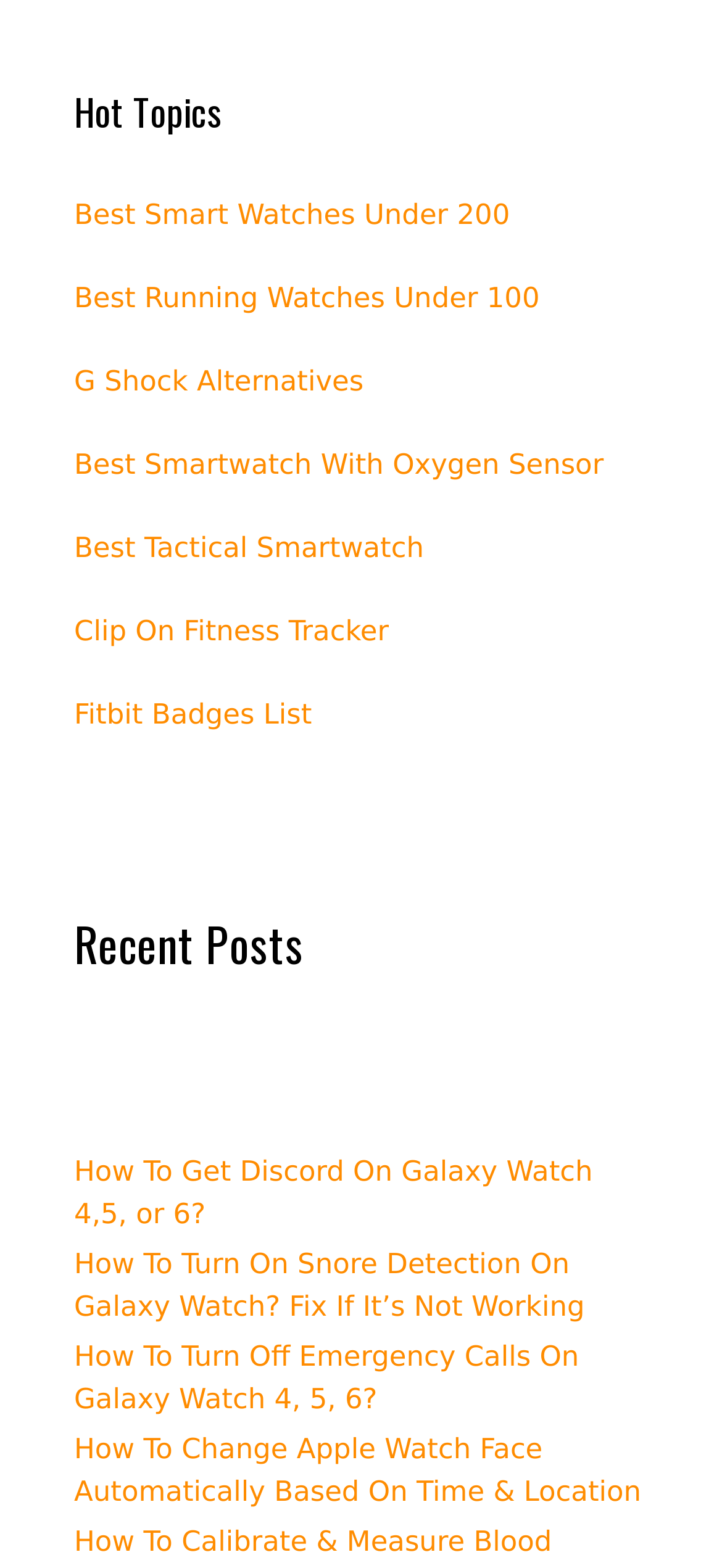Pinpoint the bounding box coordinates for the area that should be clicked to perform the following instruction: "Read about Best Smart Watches Under 200".

[0.103, 0.126, 0.706, 0.147]